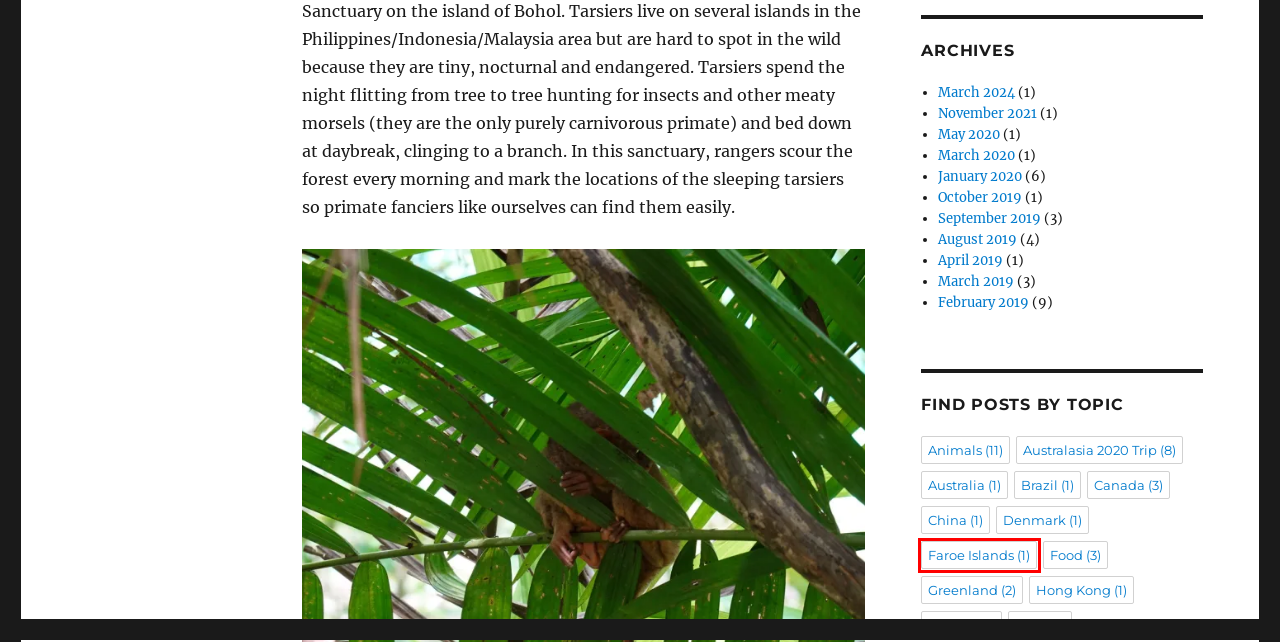Check out the screenshot of a webpage with a red rectangle bounding box. Select the best fitting webpage description that aligns with the new webpage after clicking the element inside the bounding box. Here are the candidates:
A. China – What’s up with us
B. September 2019 – What’s up with us
C. Australia – What’s up with us
D. India – What’s up with us
E. April 2019 – What’s up with us
F. March 2020 – What’s up with us
G. Canada – What’s up with us
H. Faroe Islands – What’s up with us

H